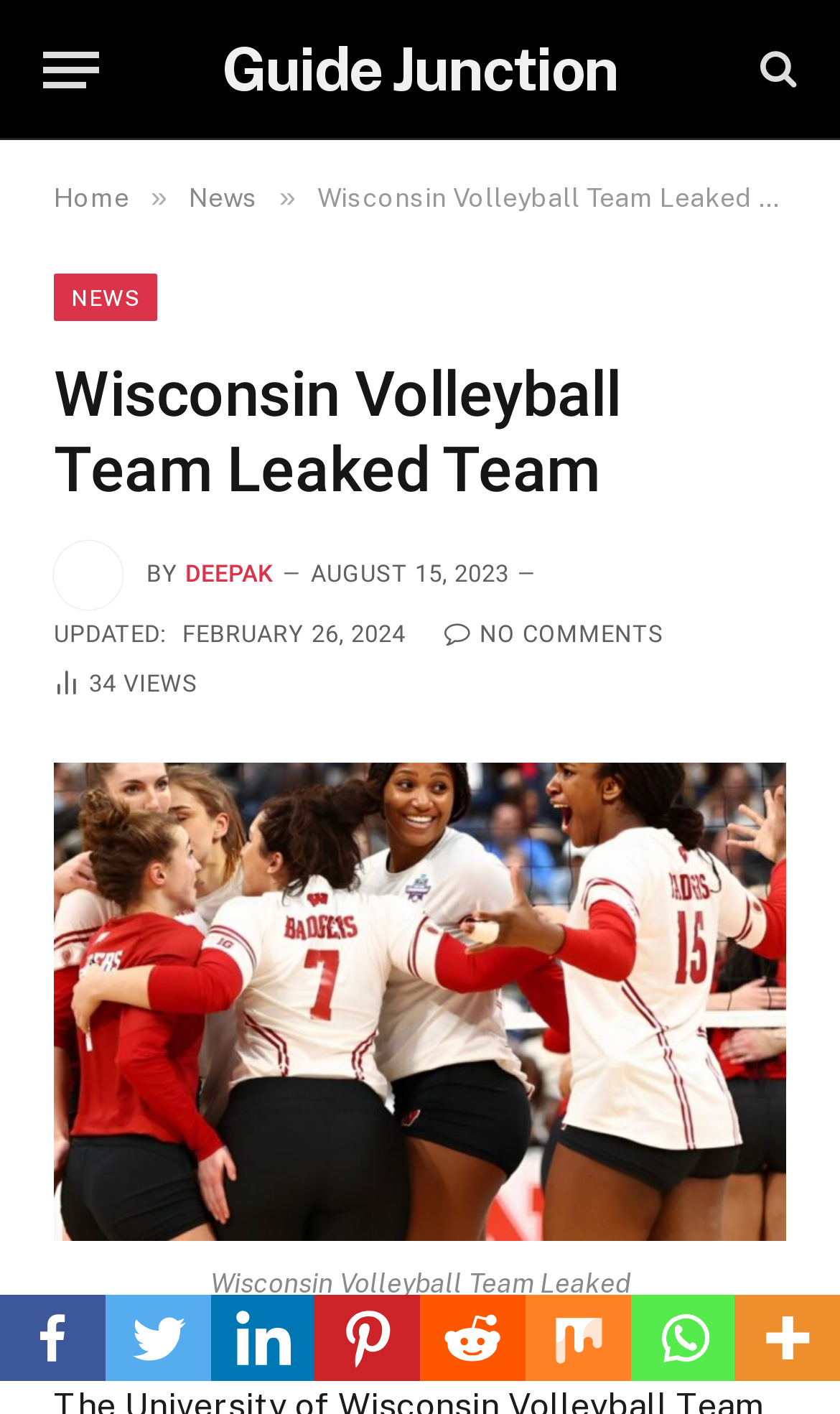What is the date of the article update?
Analyze the image and provide a thorough answer to the question.

The update date is mentioned in the article, specifically in the section that says 'UPDATED: FEBRUARY 26, 2024'.